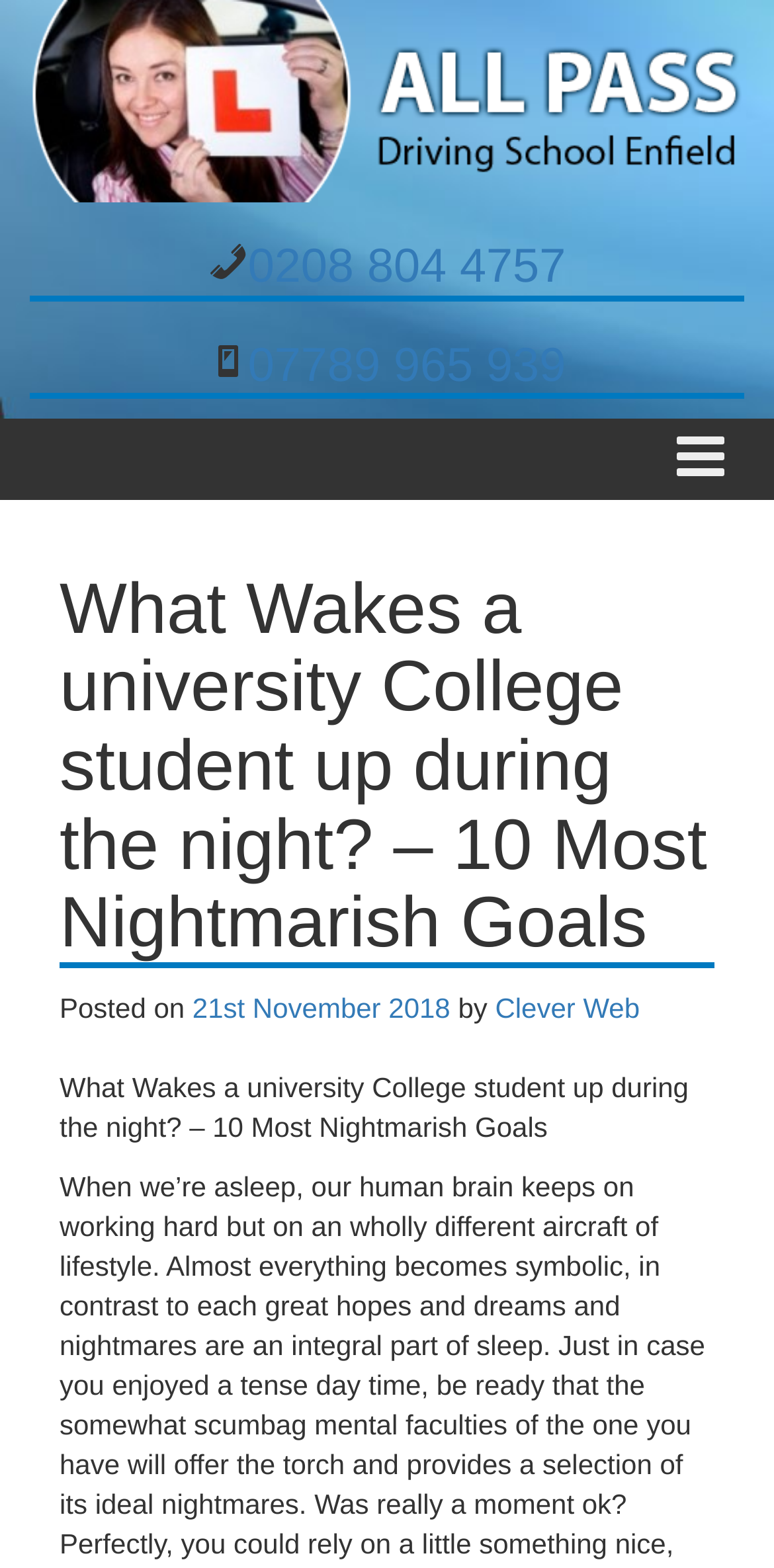What is the name of the driving school? Using the information from the screenshot, answer with a single word or phrase.

All Pass Driving School Enfield